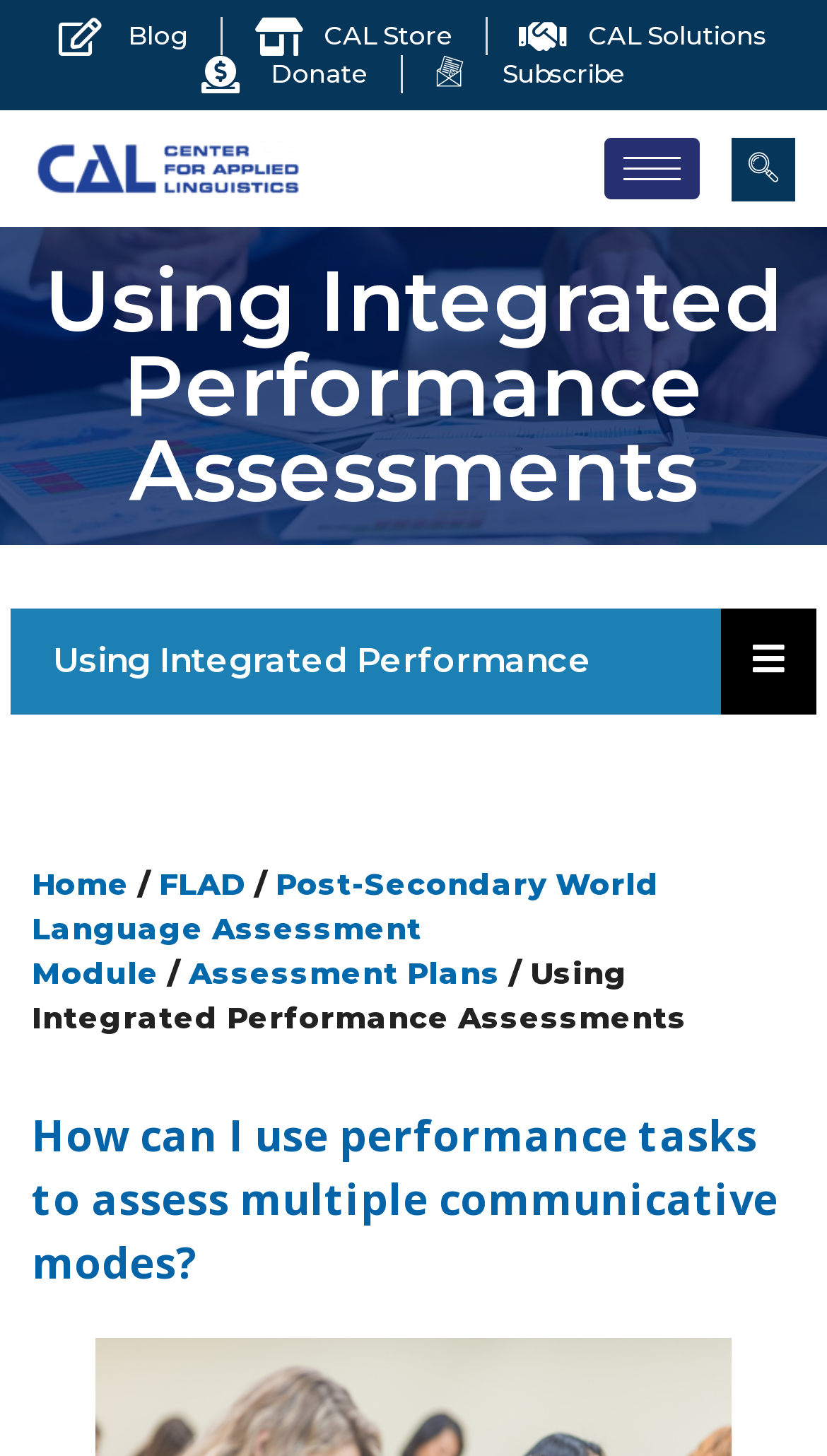What is the purpose of the button at the top right corner?
Use the image to answer the question with a single word or phrase.

hamburger-icon